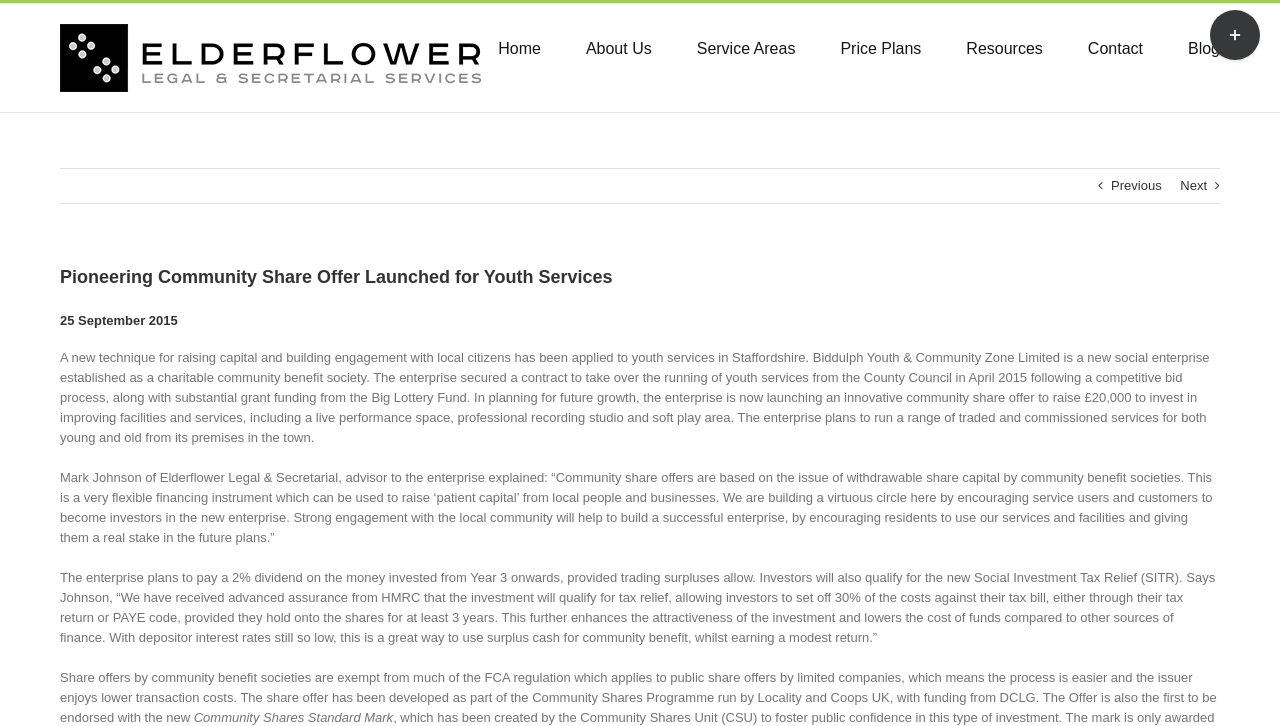What is the name of the programme that the share offer is part of?
Refer to the image and respond with a one-word or short-phrase answer.

Community Shares Programme